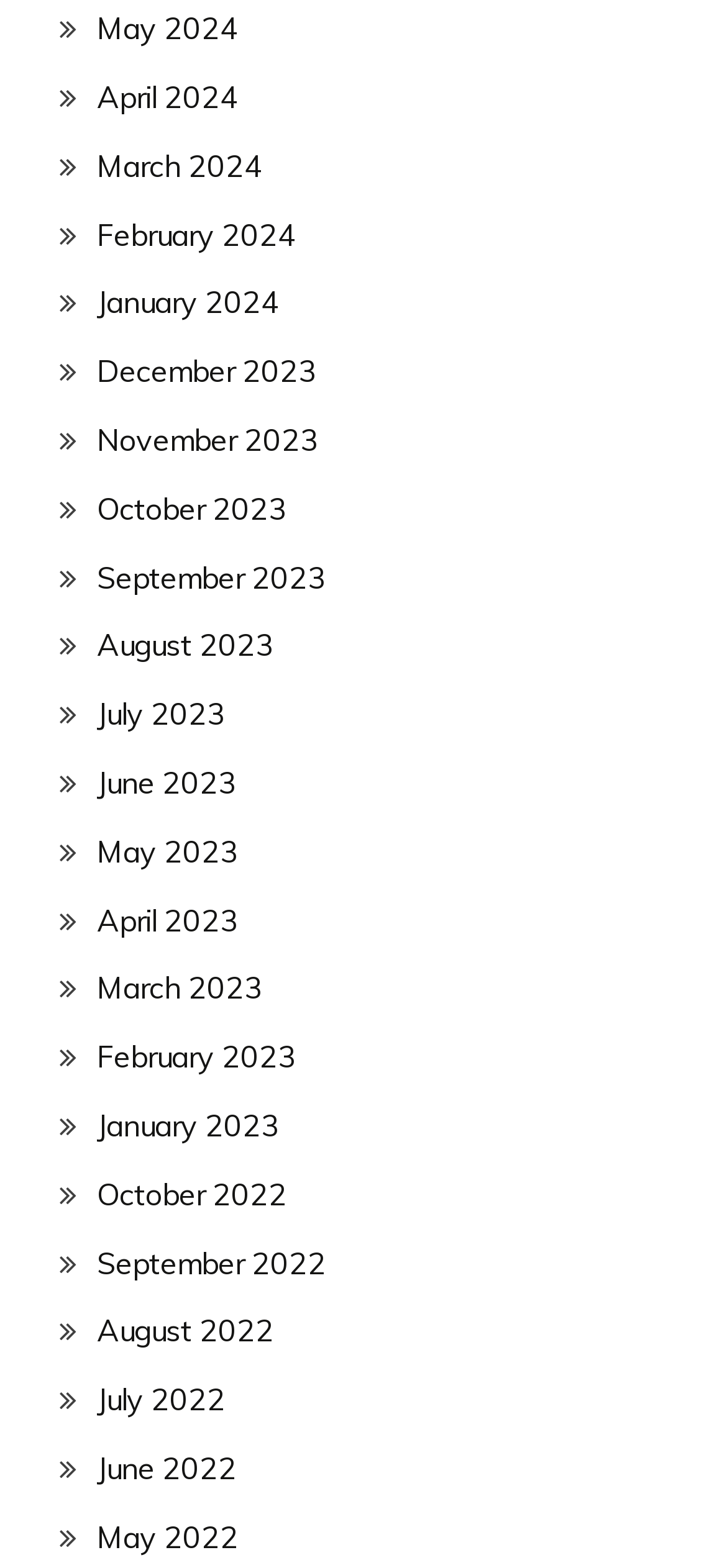Find the bounding box coordinates for the area that should be clicked to accomplish the instruction: "view May 2024".

[0.133, 0.006, 0.328, 0.03]